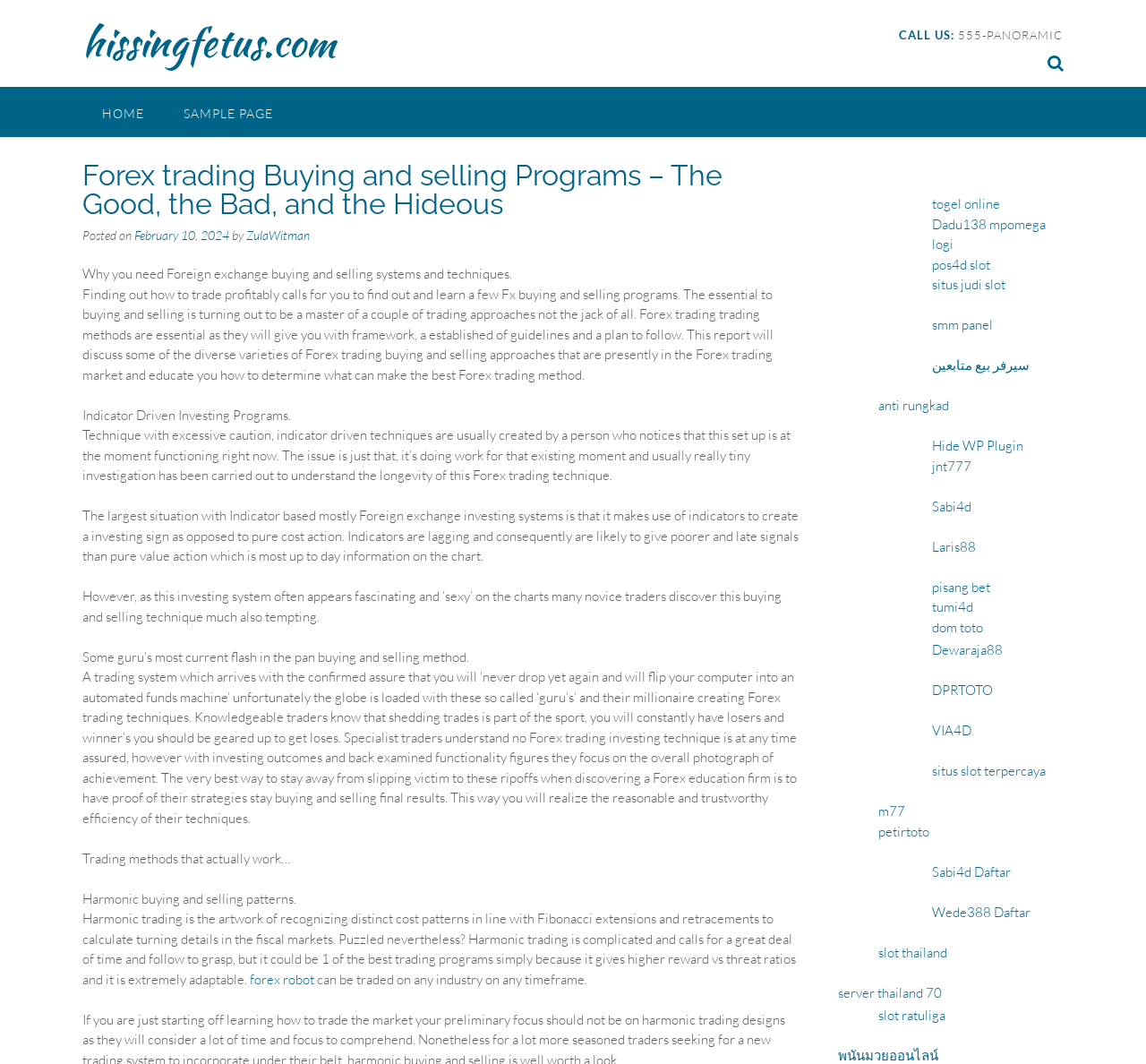Please specify the bounding box coordinates of the clickable section necessary to execute the following command: "Click on 'SAMPLE PAGE'".

[0.143, 0.081, 0.255, 0.128]